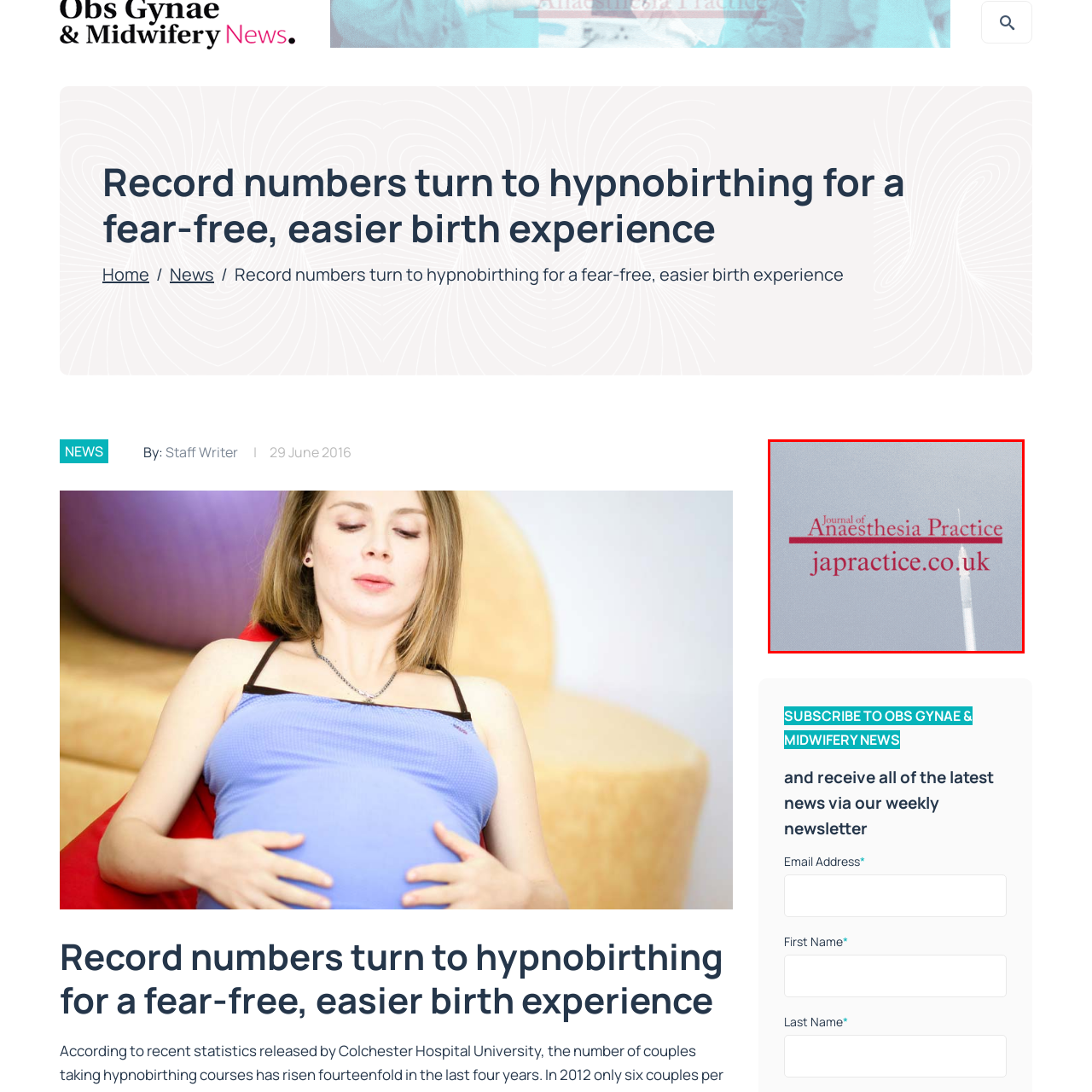What is the purpose of the advertisement?
Focus on the area marked by the red bounding box and respond to the question with as much detail as possible.

The advertisement serves to inform healthcare professionals and the public about resources and updates in the field of anaesthesia, indicating that its purpose is to raise awareness and provide information about the journal.